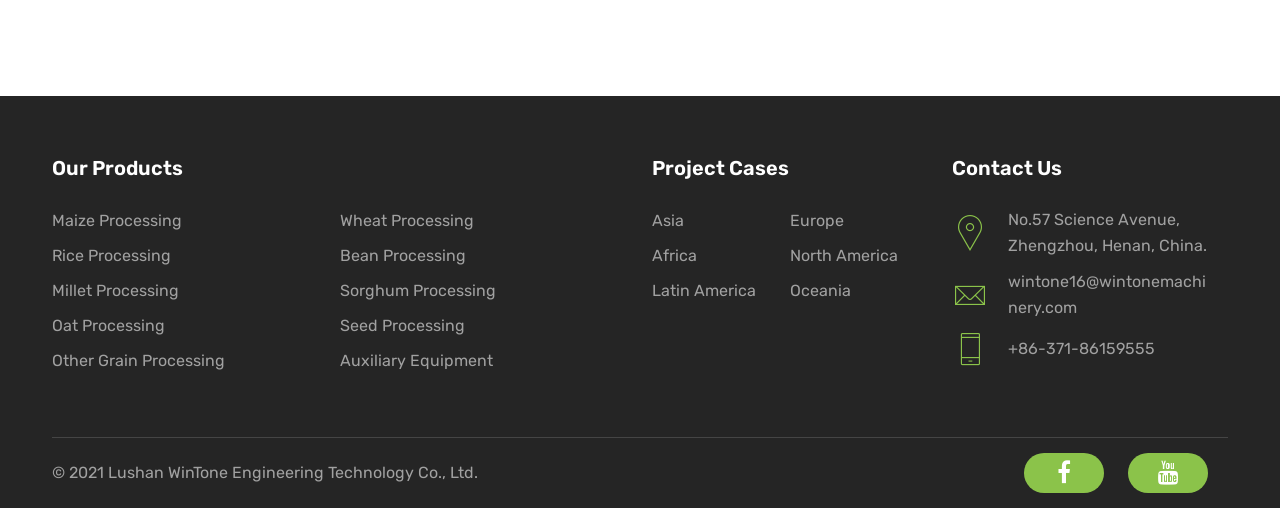How can I contact the company via email?
Could you answer the question with a detailed and thorough explanation?

The company's email address is provided under the 'Contact Us' heading, which is wintone16@wintonemachinery.com, as indicated by the link element.